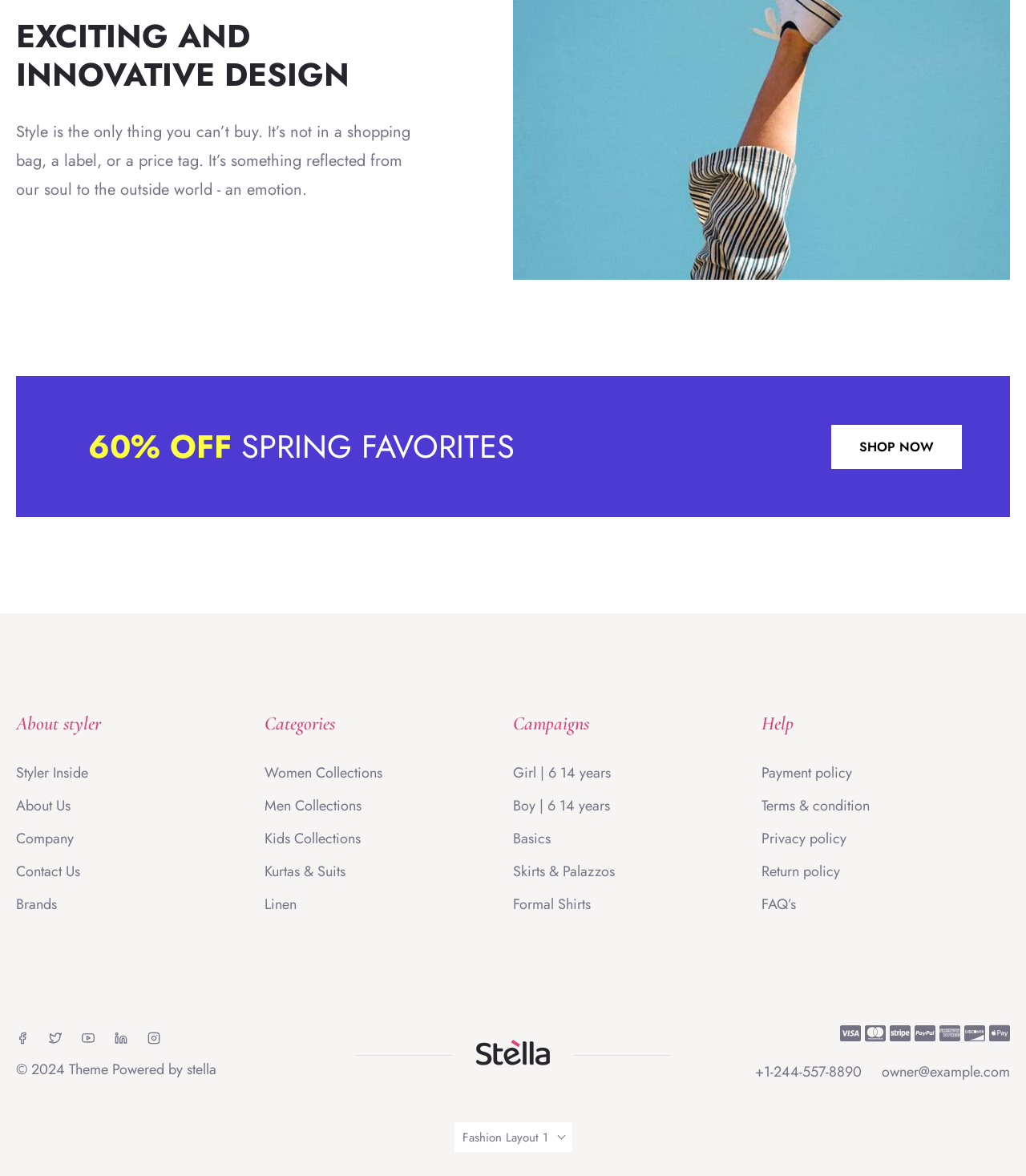What is the company's contact number?
Please provide a single word or phrase as your answer based on the image.

+1-244-557-8890